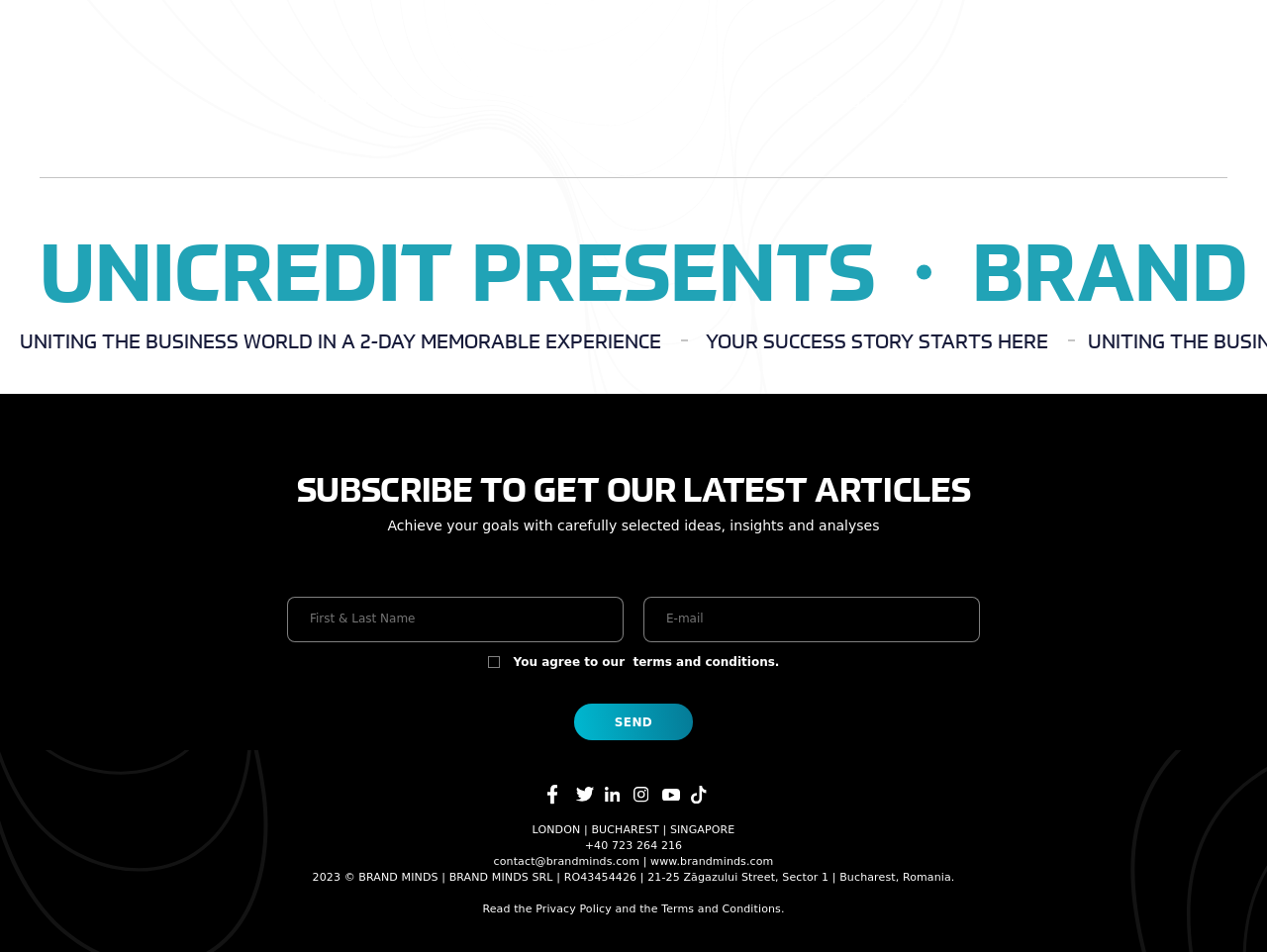Identify the bounding box coordinates for the UI element mentioned here: "name="your-name" placeholder="First & Last Name"". Provide the coordinates as four float values between 0 and 1, i.e., [left, top, right, bottom].

[0.227, 0.627, 0.492, 0.675]